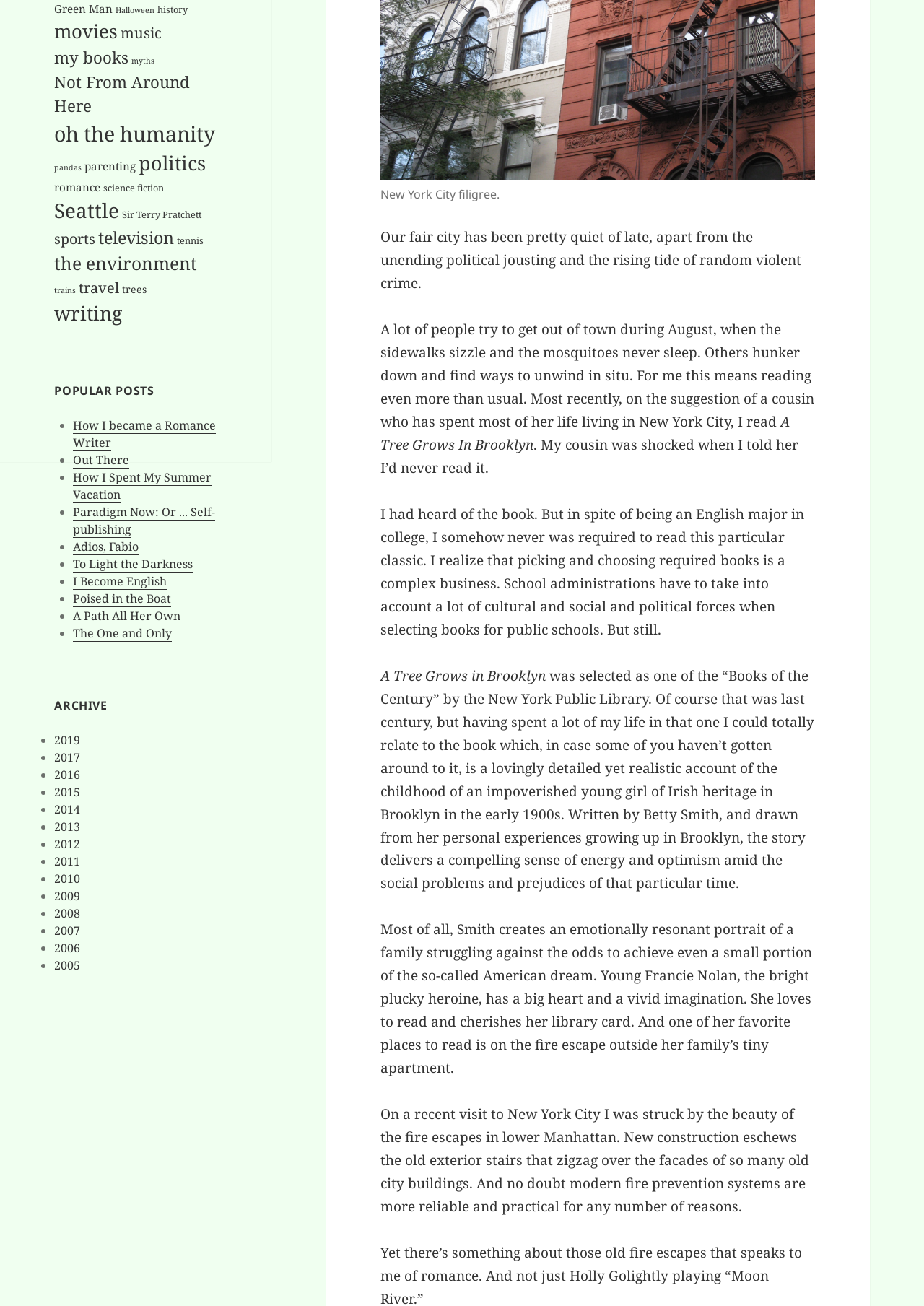Based on the element description: "parent_node: E-mail * aria-describedby="email-notes" name="email"", identify the bounding box coordinates for this UI element. The coordinates must be four float numbers between 0 and 1, listed as [left, top, right, bottom].

None